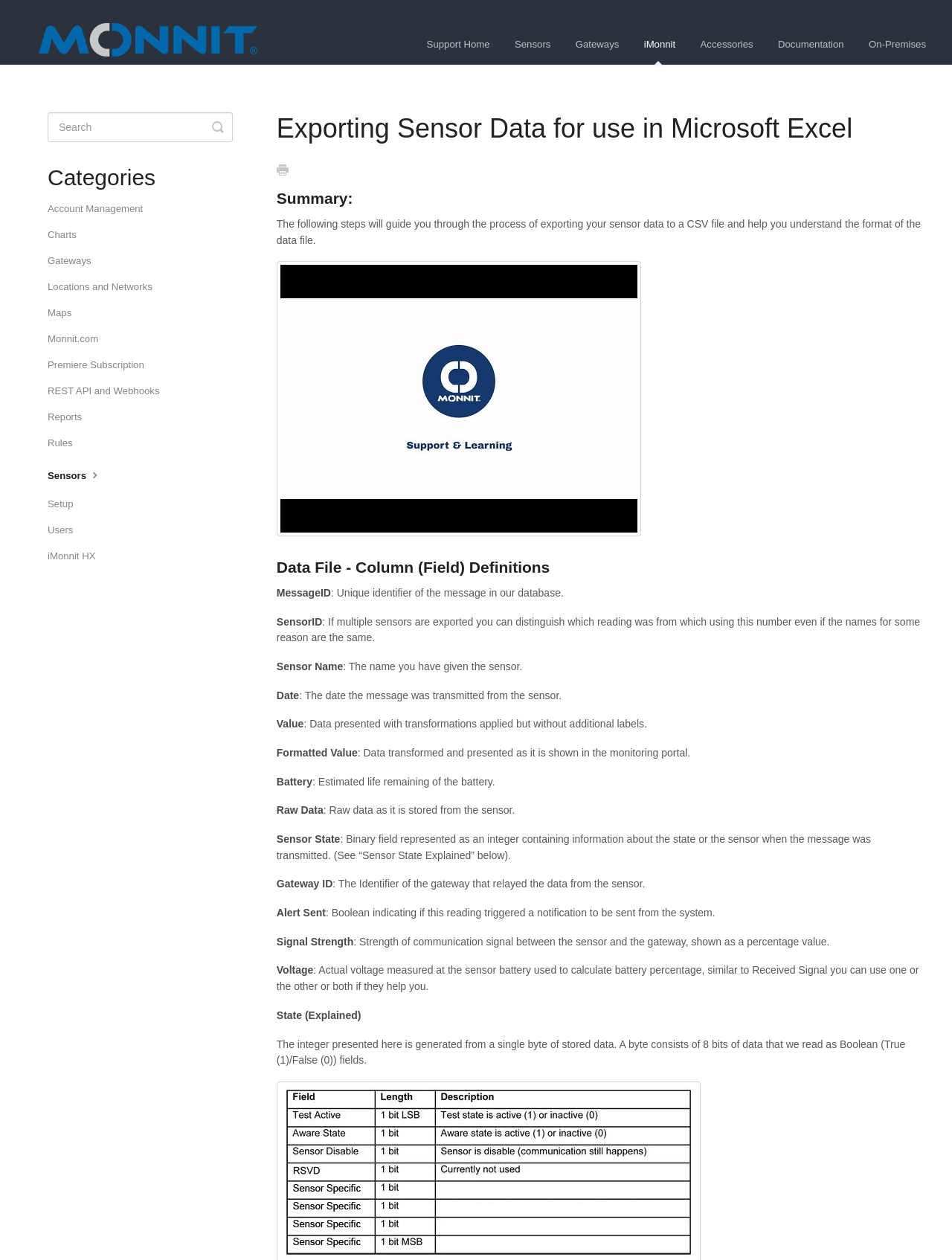Please find the bounding box coordinates of the element that needs to be clicked to perform the following instruction: "Toggle the search box". The bounding box coordinates should be four float numbers between 0 and 1, represented as [left, top, right, bottom].

[0.222, 0.089, 0.235, 0.113]